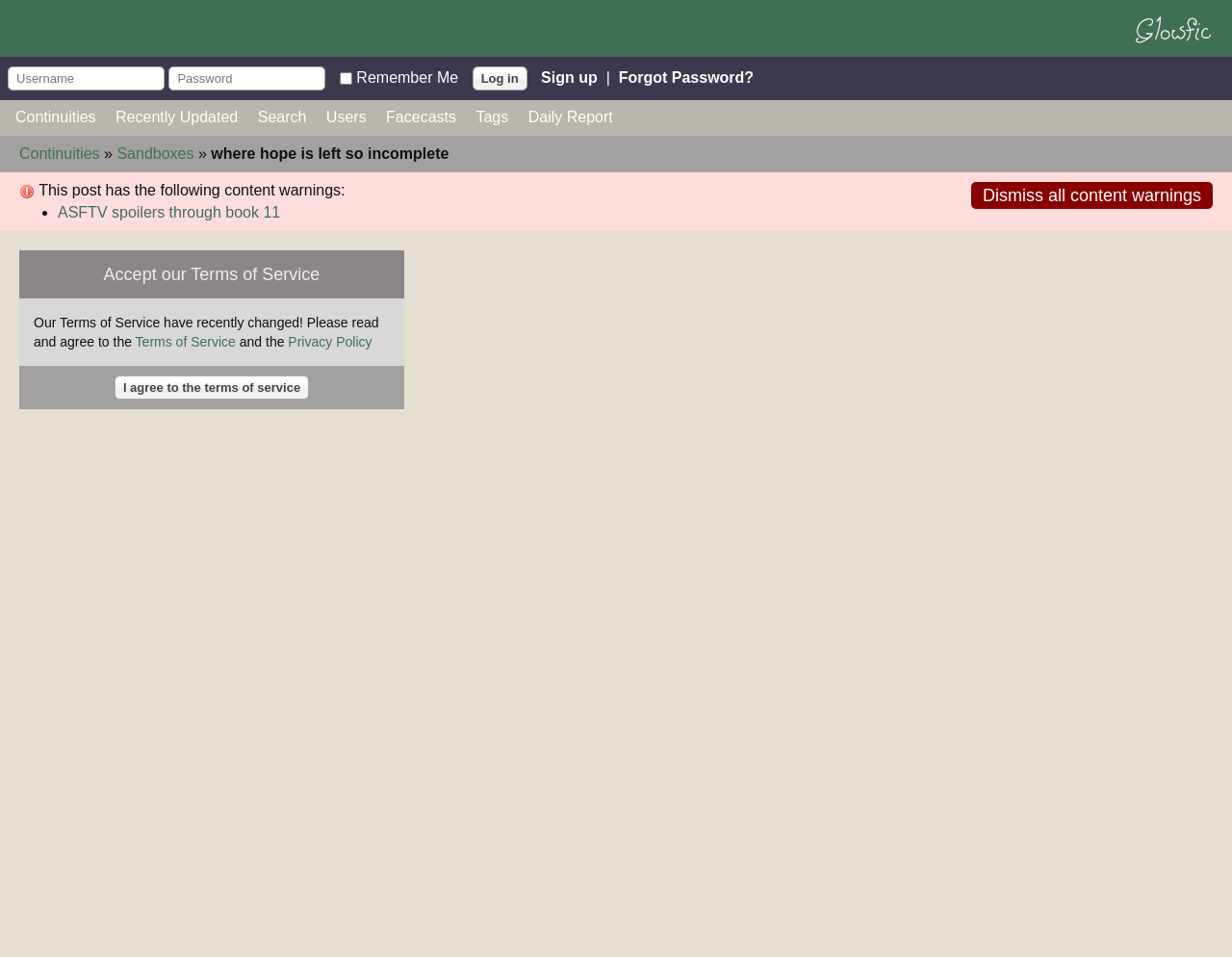What is required to agree to the terms of service?
Use the information from the screenshot to give a comprehensive response to the question.

According to the table, users are required to read and agree to the Terms of Service and the Privacy Policy in order to agree to the terms of service.